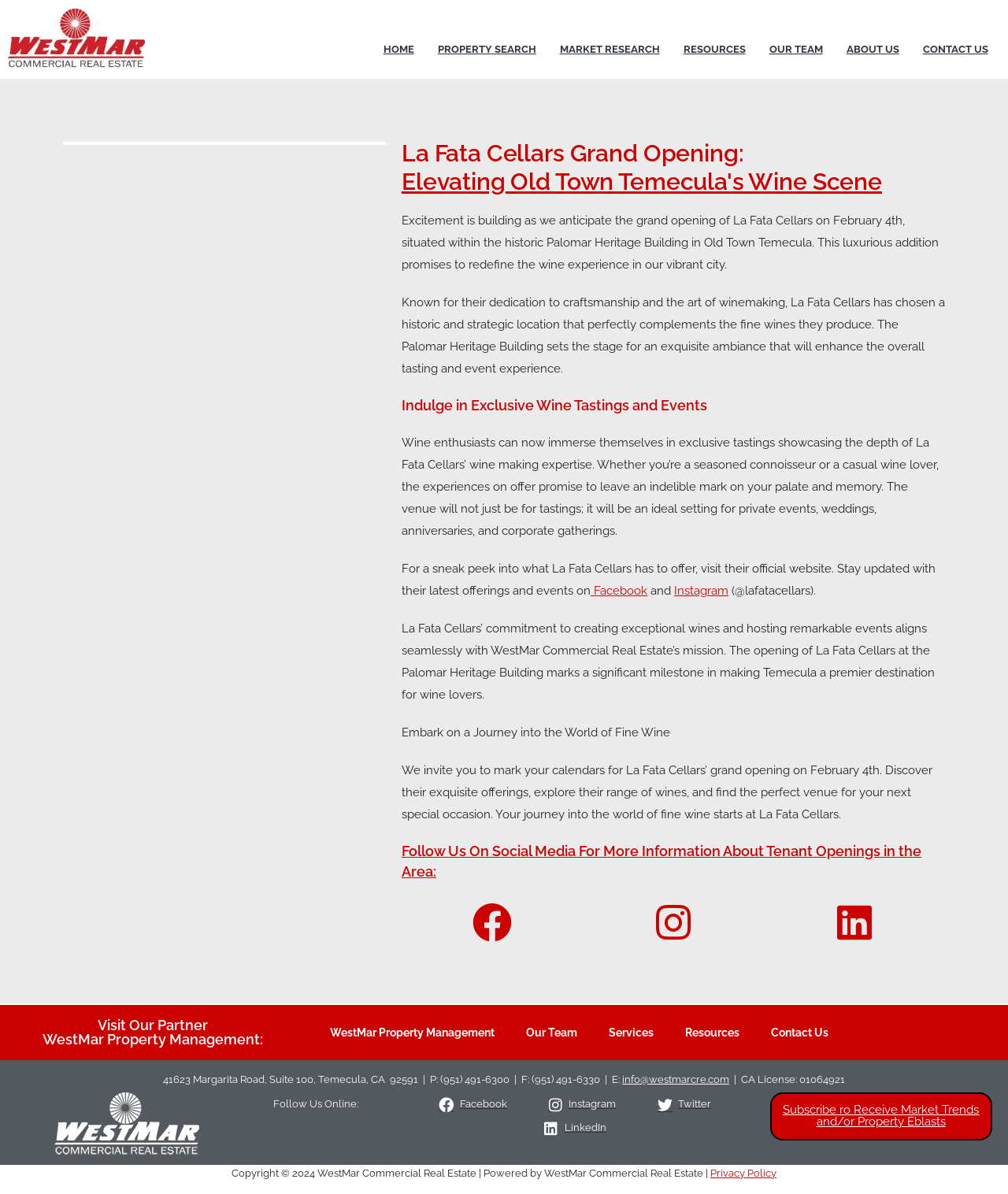What is the purpose of the venue?
Please give a detailed and thorough answer to the question, covering all relevant points.

I found the answer by reading the text 'Indulge in Exclusive Wine Tastings and Events' and the surrounding text, which mentions wine enthusiasts and private events.